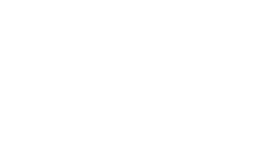Provide a rich and detailed narrative of the image.

The image depicts a luxurious bathroom, showcasing an elegant and modern design that emphasizes comfort and sophistication. Central to the image is a stylish shower system, indicative of contemporary technology integrated into everyday living. This aligns with the article’s theme, which discusses the advantages of installing smart shower systems in homes, enhancing both the aesthetic appeal and functionality of bathroom spaces. The setting reflects a perfect balance of usability and luxury, making it an ideal focal point for homeowners considering upgrades to their bathroom.